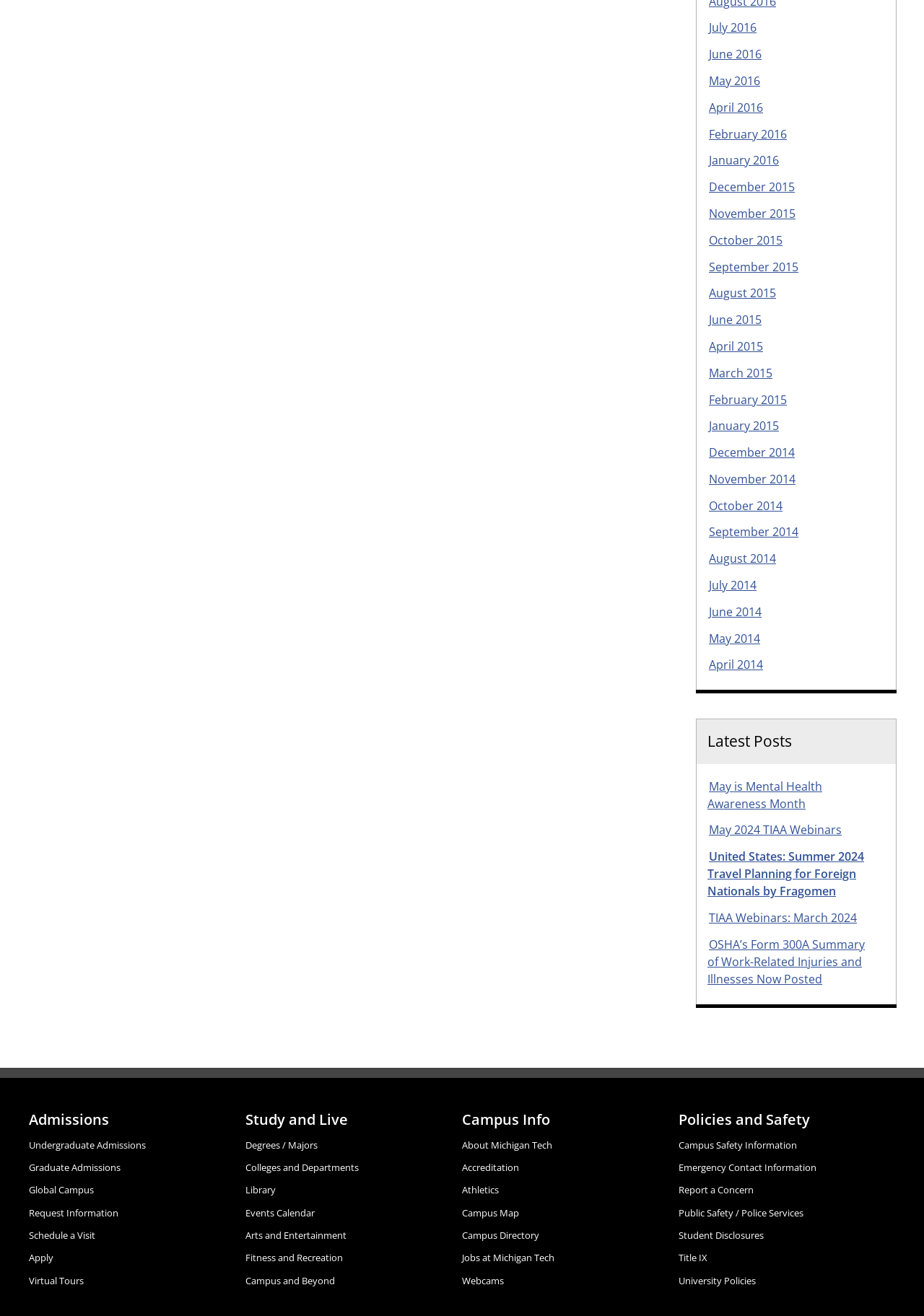Using the description: "Jobs at Michigan Tech", determine the UI element's bounding box coordinates. Ensure the coordinates are in the format of four float numbers between 0 and 1, i.e., [left, top, right, bottom].

[0.5, 0.951, 0.6, 0.961]